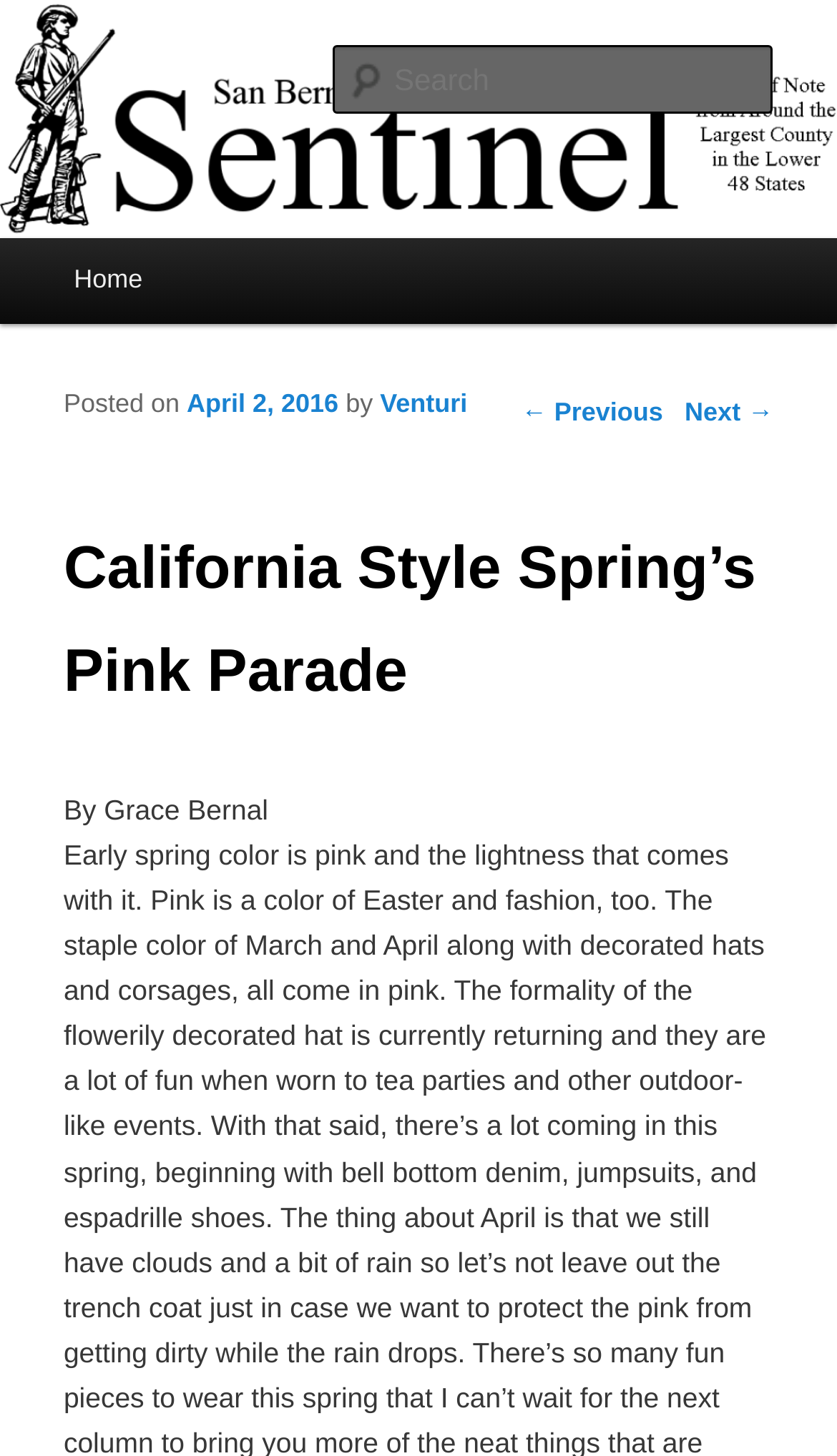Specify the bounding box coordinates of the area to click in order to execute this command: 'go to next page'. The coordinates should consist of four float numbers ranging from 0 to 1, and should be formatted as [left, top, right, bottom].

[0.818, 0.272, 0.924, 0.293]